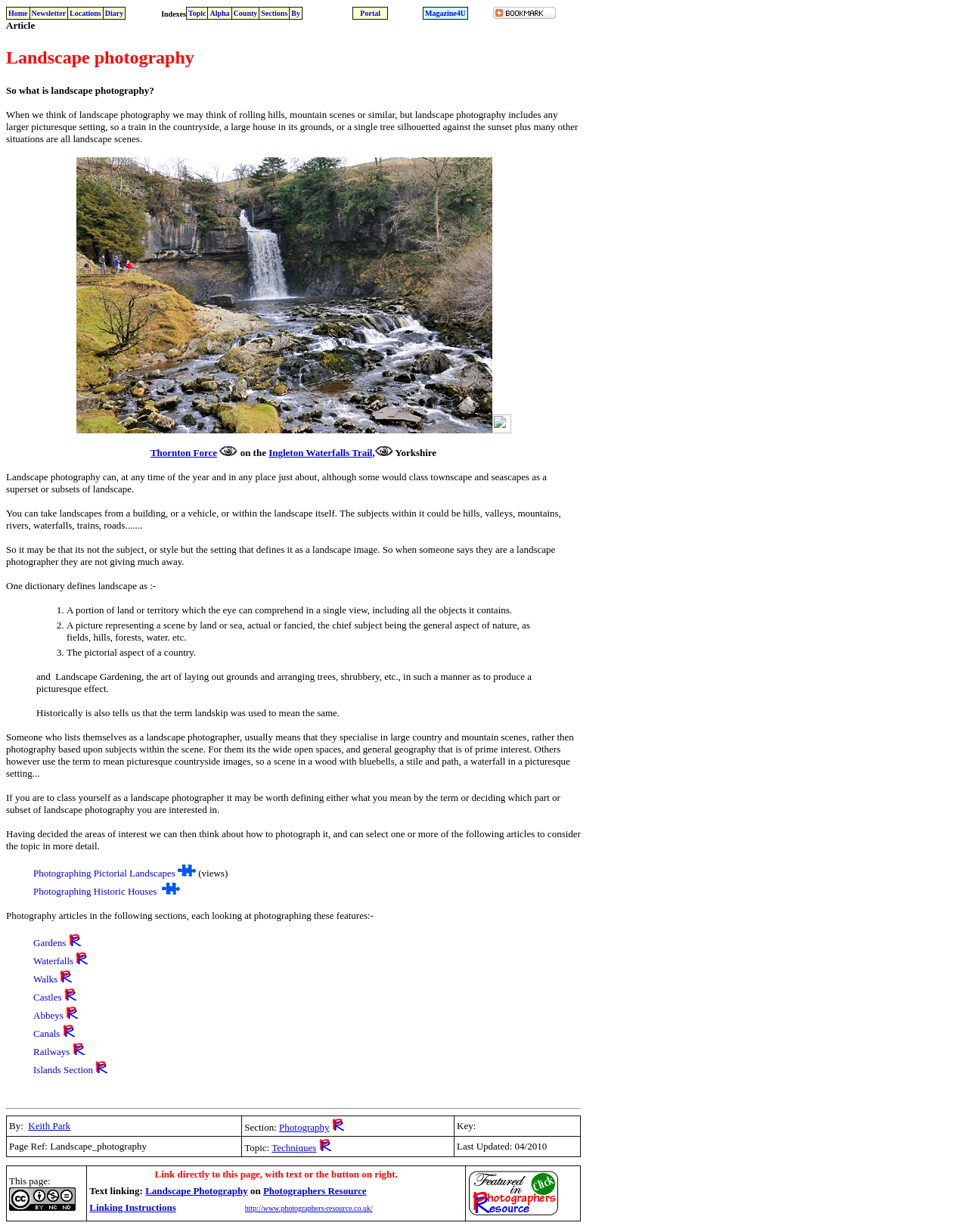Using the information in the image, could you please answer the following question in detail:
What is the definition of landscape?

According to the webpage, one definition of landscape is 'A portion of land or territory which the eye can comprehend in a single view, including all the objects it contains'. This definition is provided in a blockquote on the webpage.